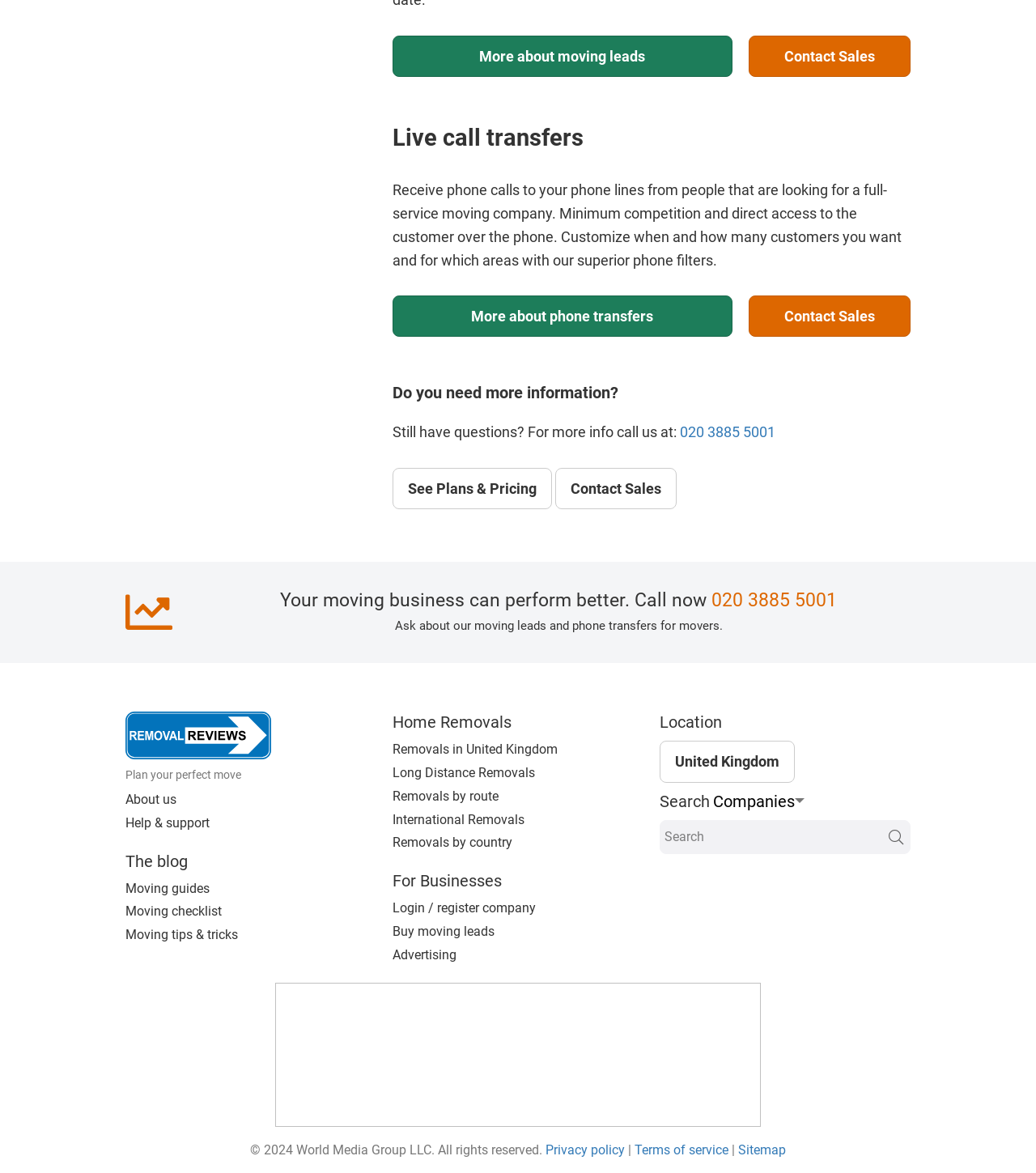Give a short answer to this question using one word or a phrase:
What is the purpose of the search bar?

To search for companies